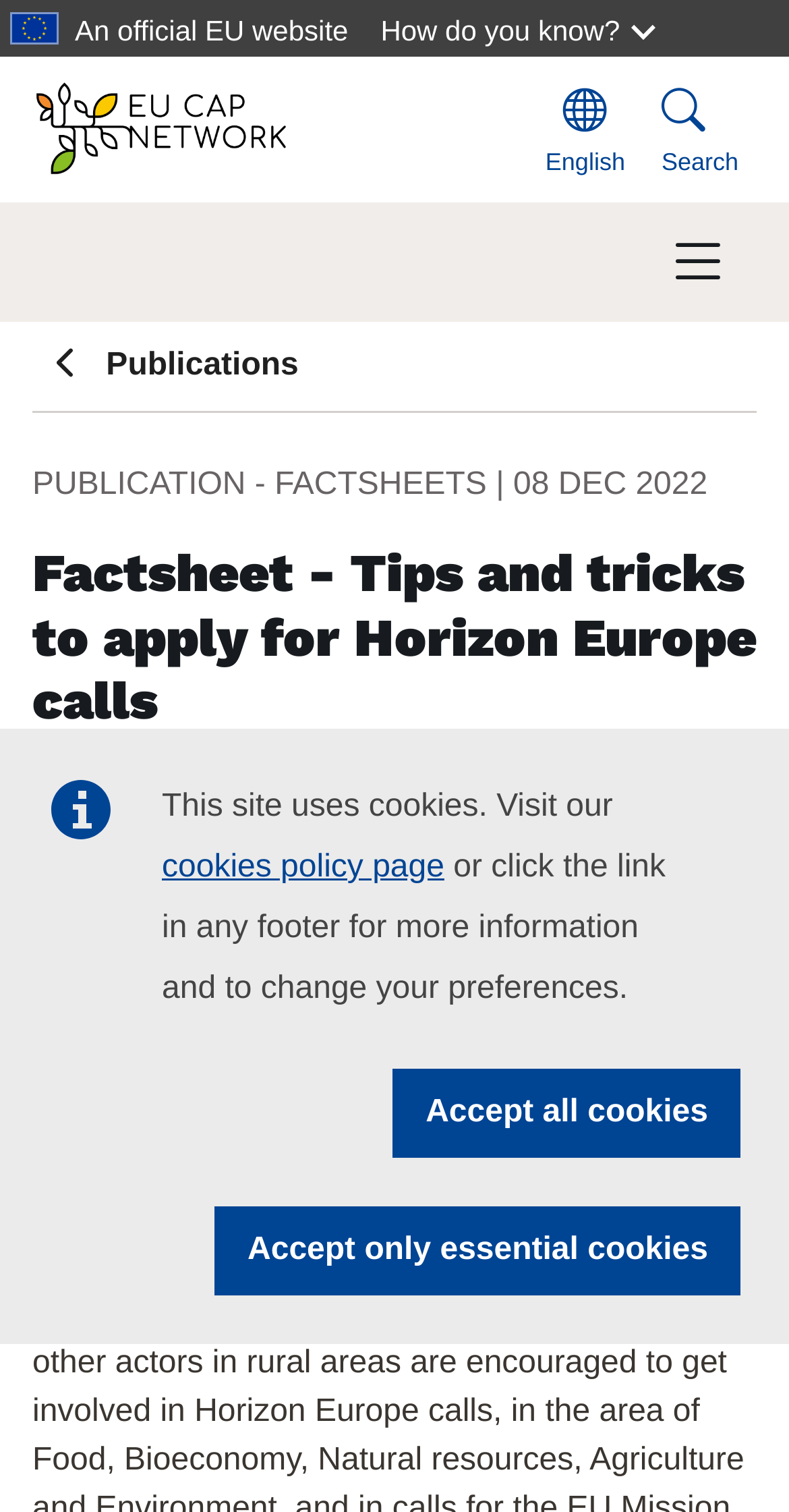Find the bounding box coordinates for the element that must be clicked to complete the instruction: "visit the Global Enrichment Foundation website". The coordinates should be four float numbers between 0 and 1, indicated as [left, top, right, bottom].

None